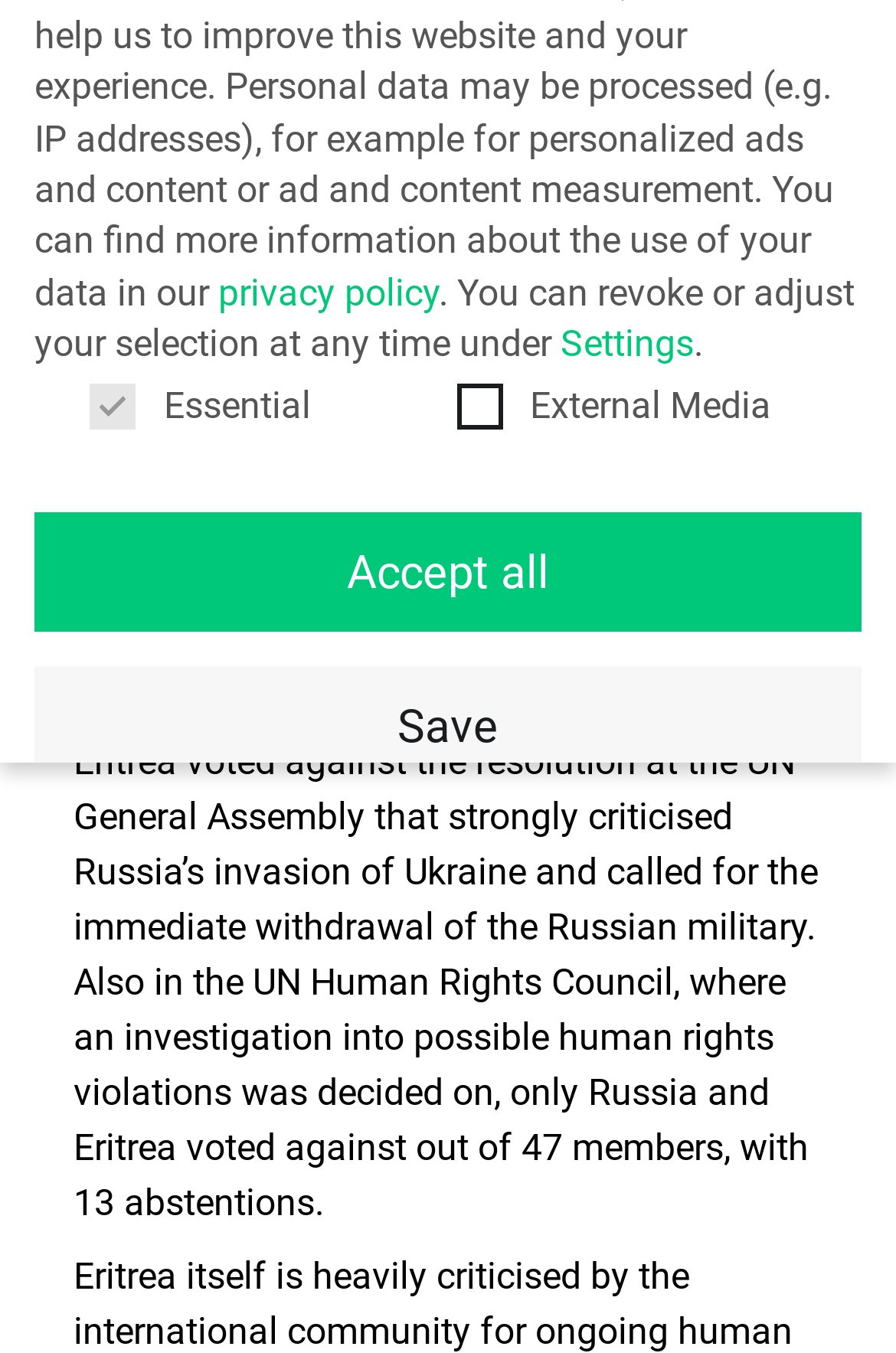For the given element description Cookie Details, determine the bounding box coordinates of the UI element. The coordinates should follow the format (top-left x, top-left y, bottom-right x, bottom-right y) and be within the range of 0 to 1.

[0.221, 0.723, 0.426, 0.747]